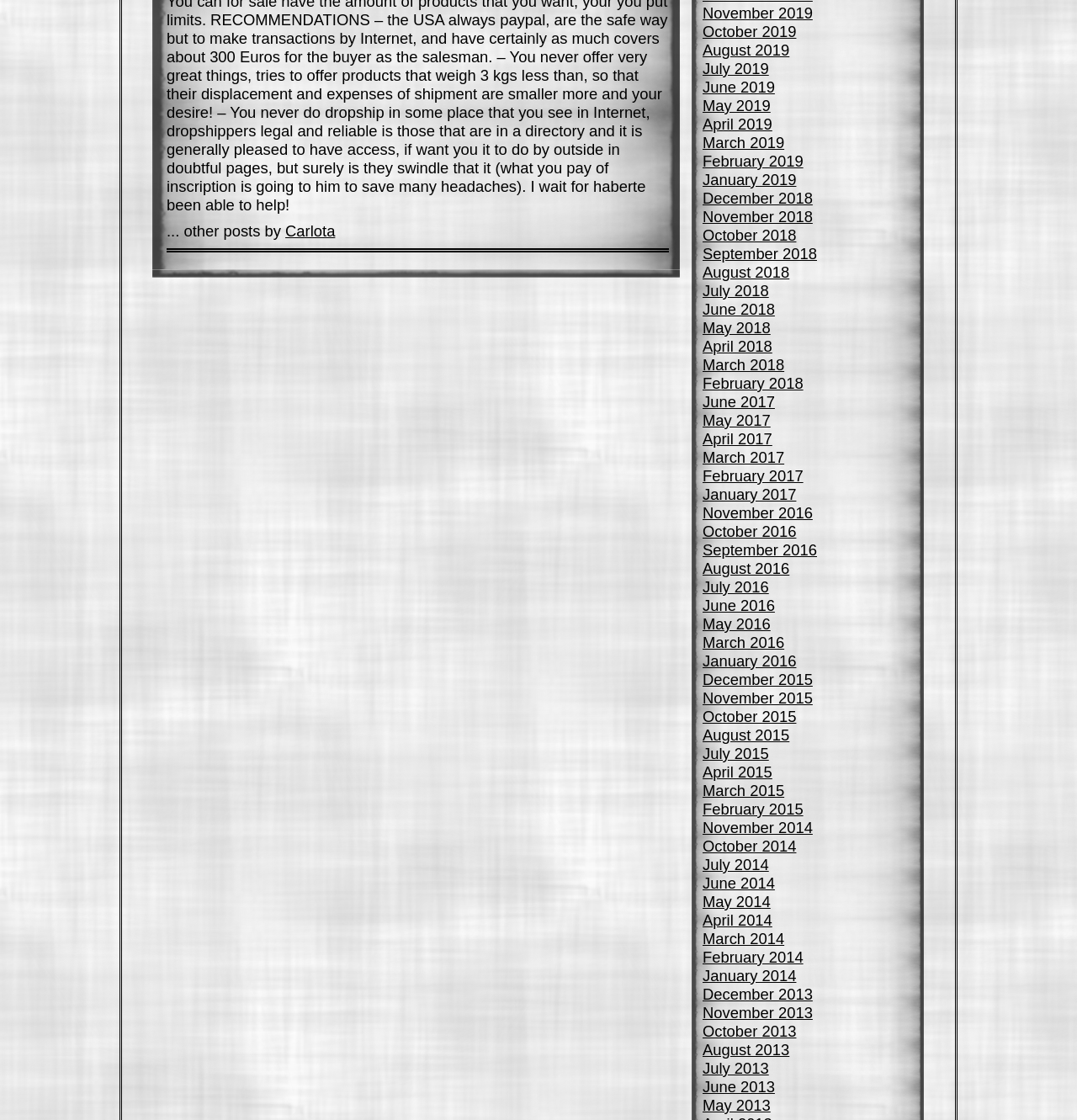Provide your answer to the question using just one word or phrase: What is the earliest month and year of posts?

January 2013